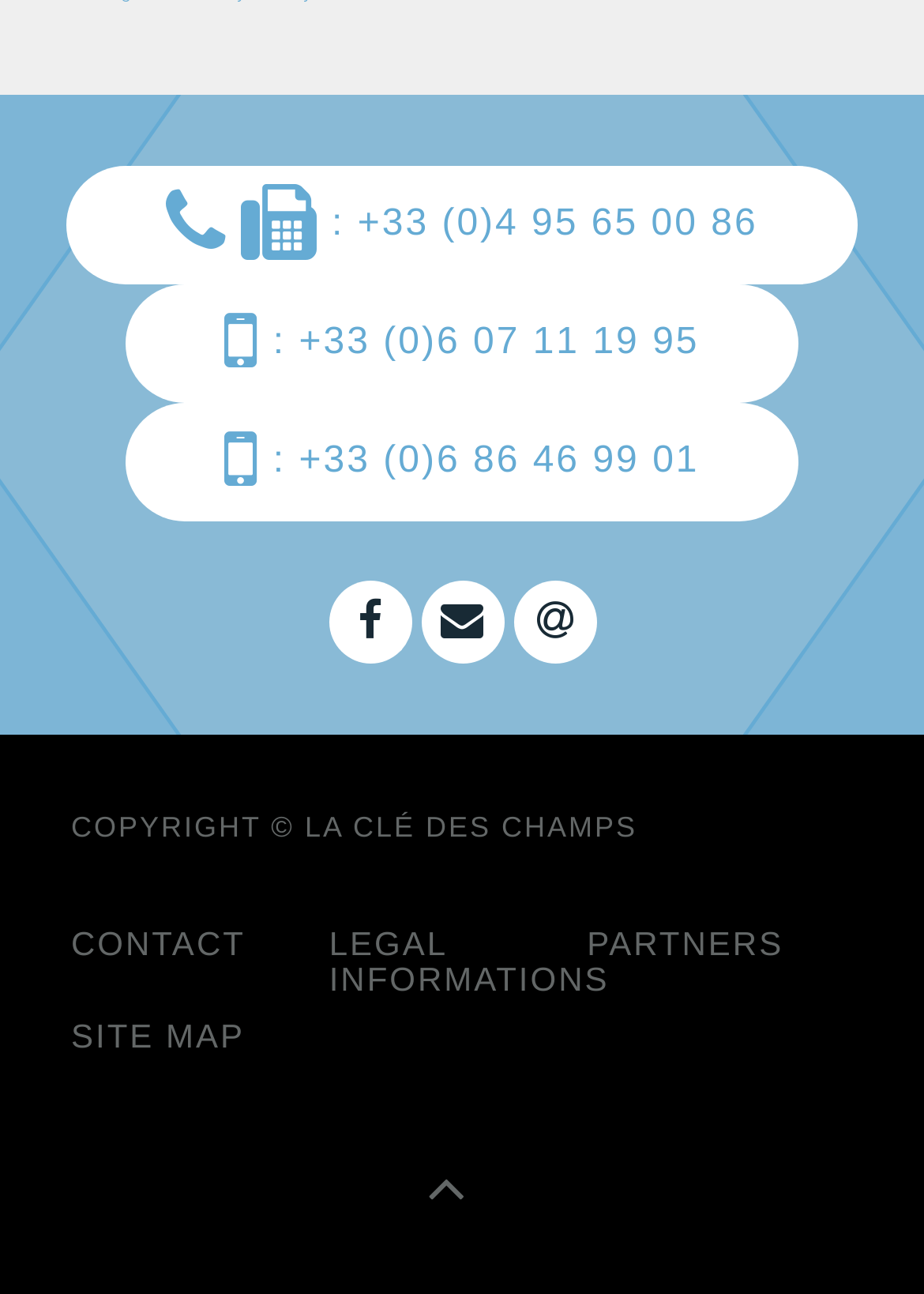Respond with a single word or short phrase to the following question: 
How many social media links are there?

3